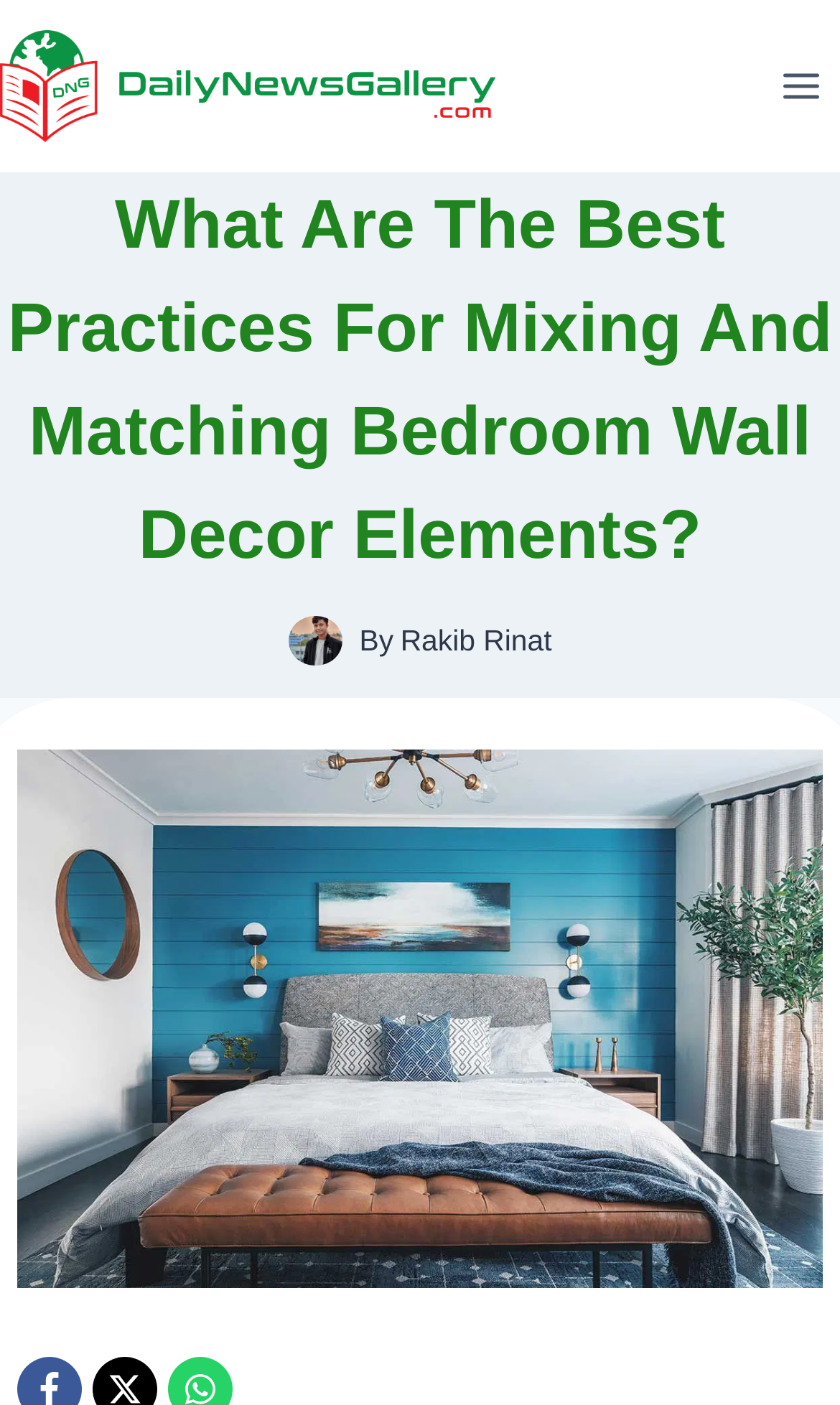Find and extract the text of the primary heading on the webpage.

What Are The Best Practices For Mixing And Matching Bedroom Wall Decor Elements?